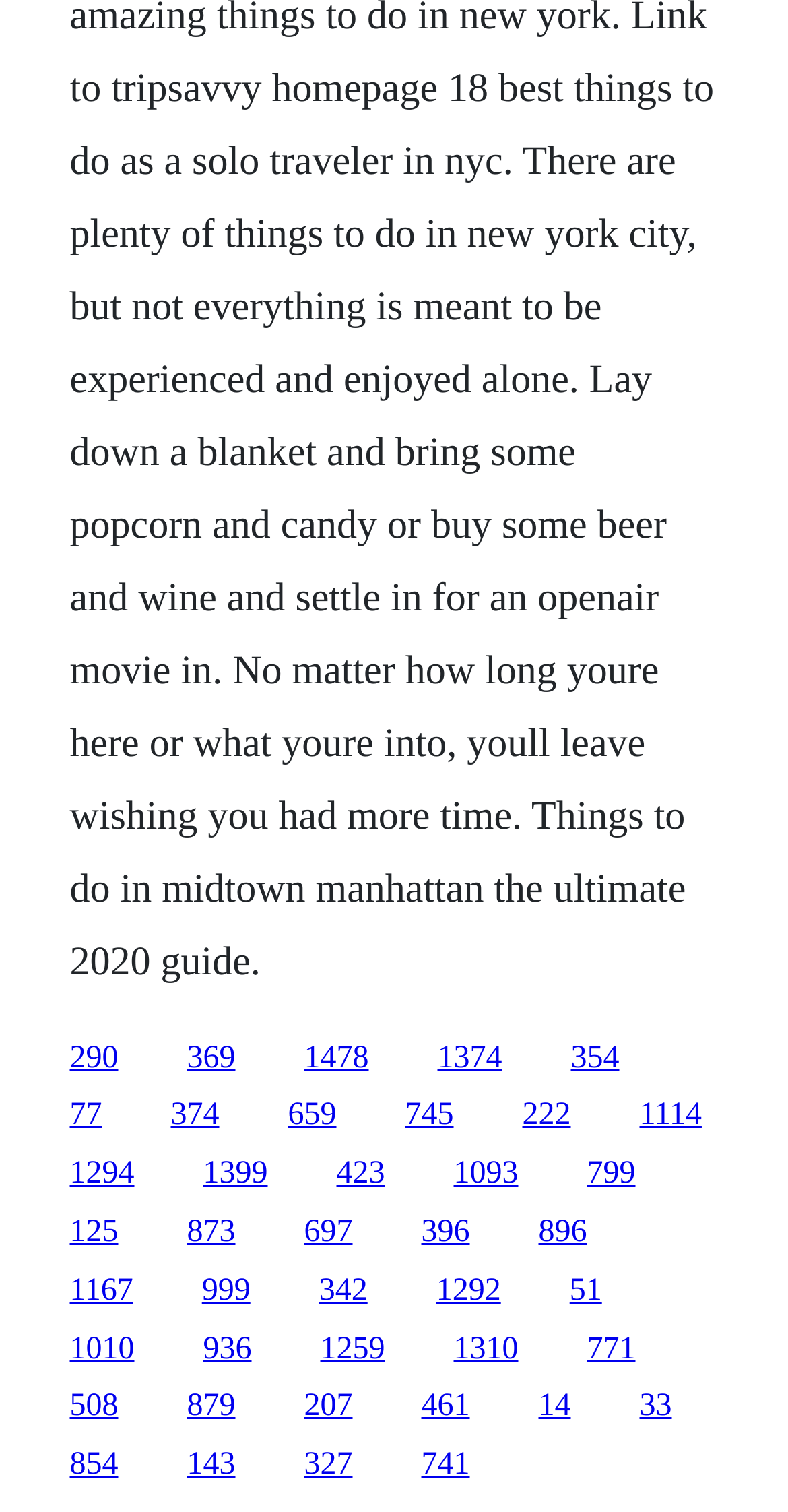What is the vertical position of the first link? Based on the screenshot, please respond with a single word or phrase.

0.688